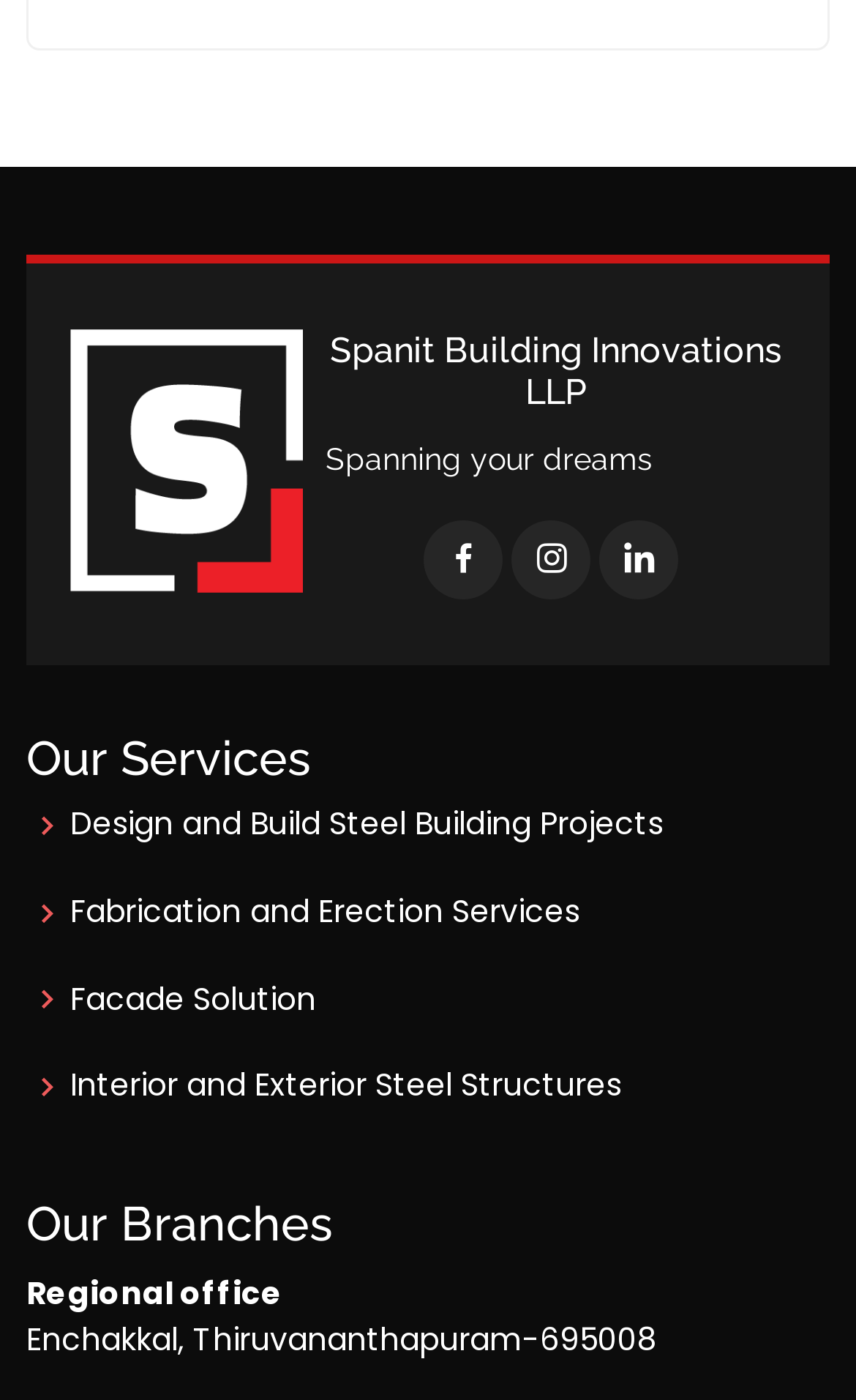Refer to the image and offer a detailed explanation in response to the question: What is the company name?

The company name is obtained from the heading element at the top of the webpage, which reads 'Spanit Building Innovations LLP'.